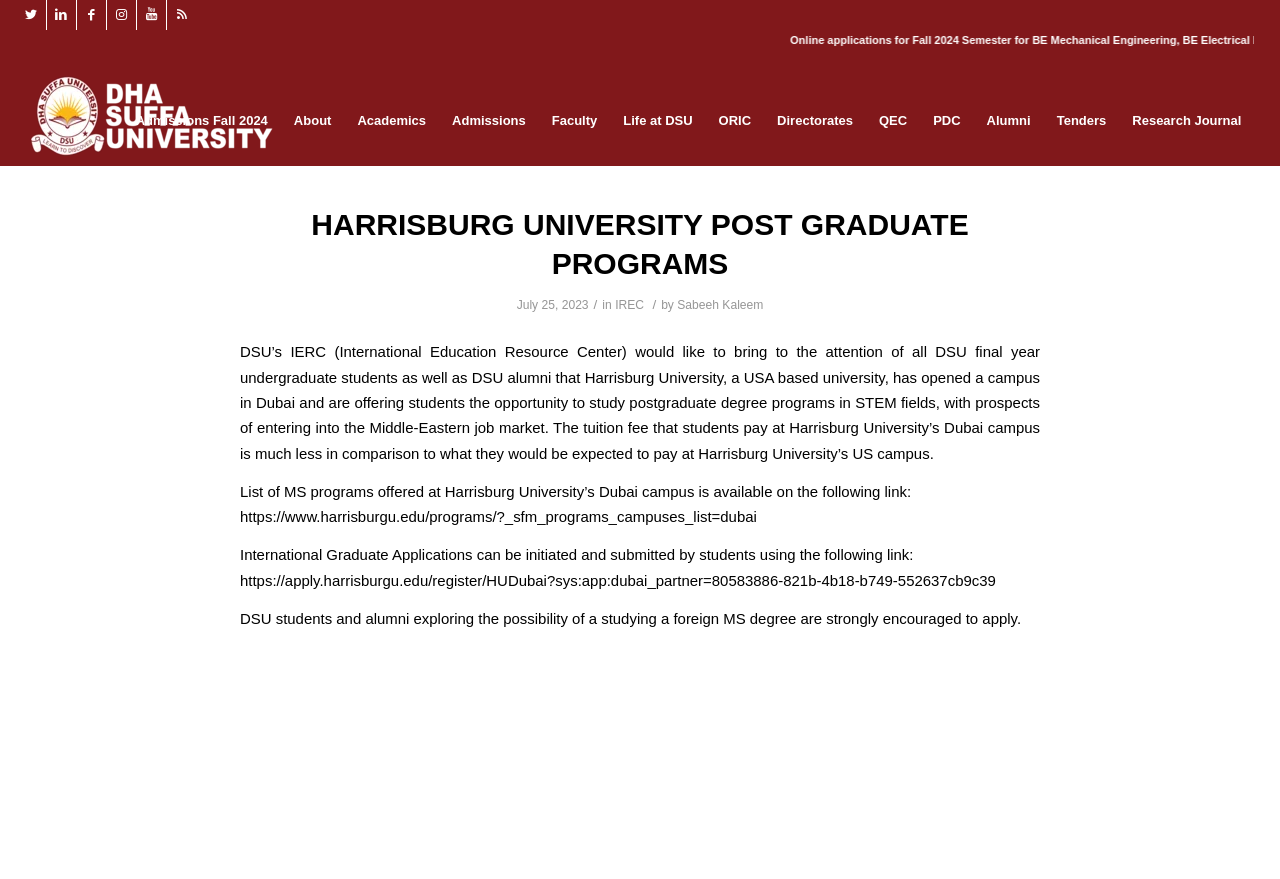What is the benefit of studying at Harrisburg University's Dubai campus?
Based on the image, give a one-word or short phrase answer.

Lower tuition fee